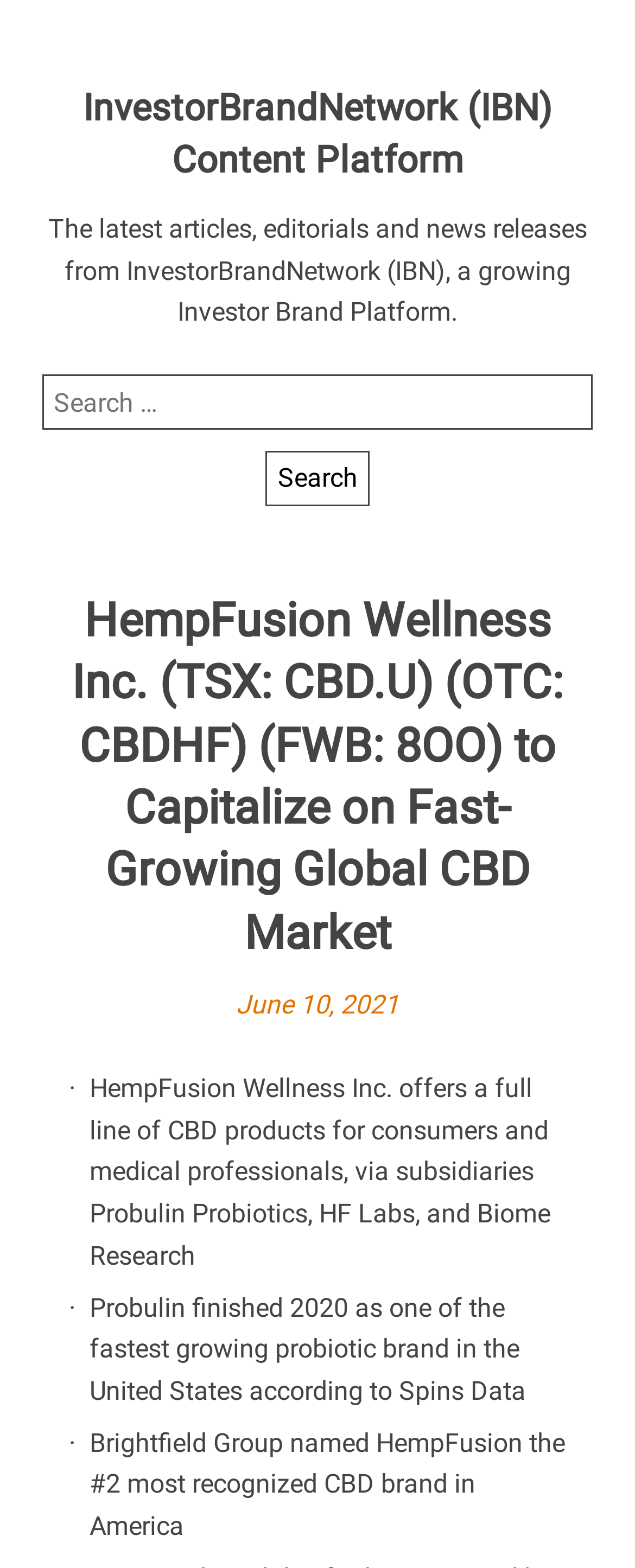Show the bounding box coordinates for the HTML element described as: "InvestorBrandNetwork (IBN) Content Platform".

[0.131, 0.054, 0.869, 0.118]